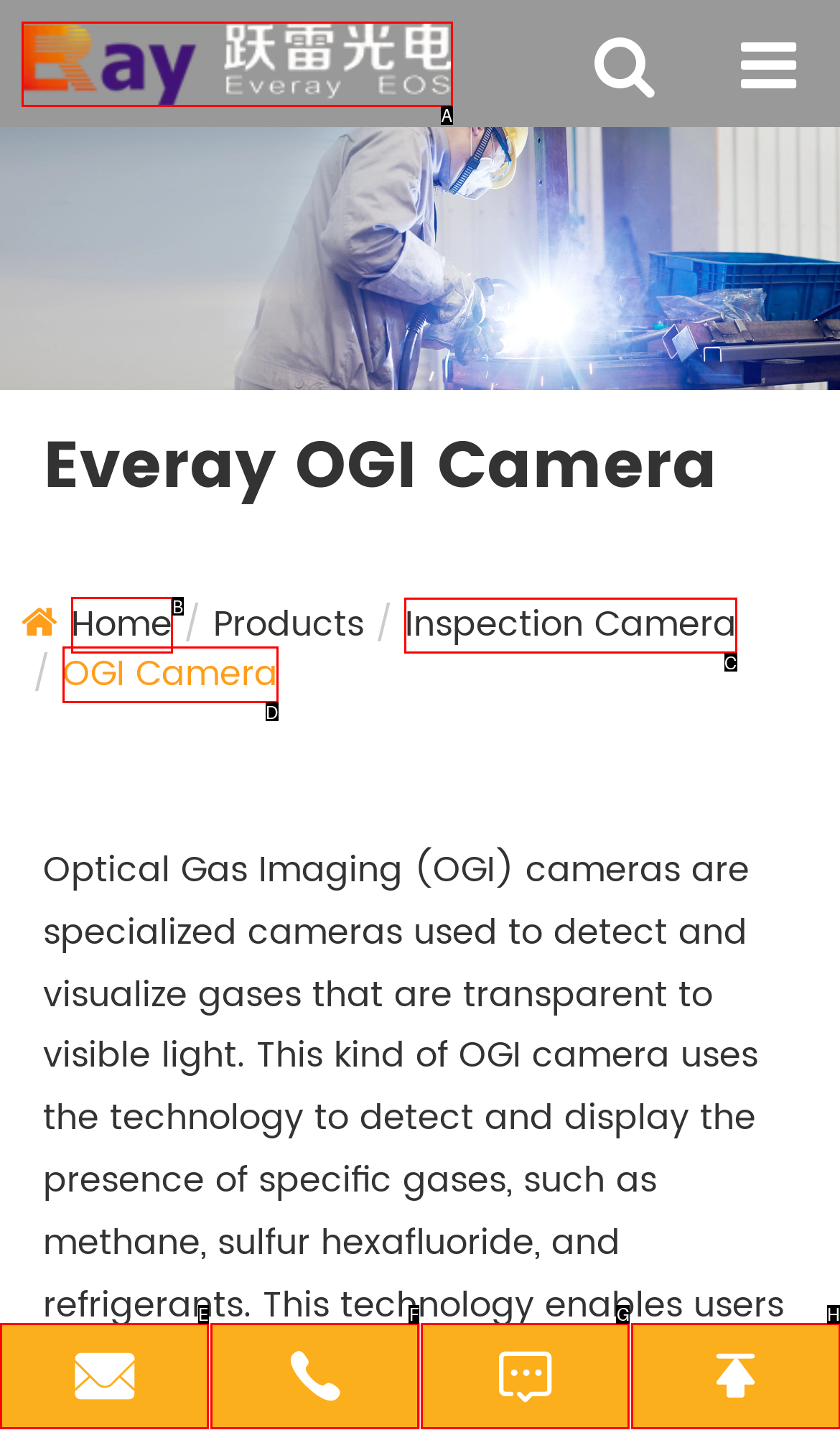Determine which HTML element to click for this task: learn about inspection camera Provide the letter of the selected choice.

C